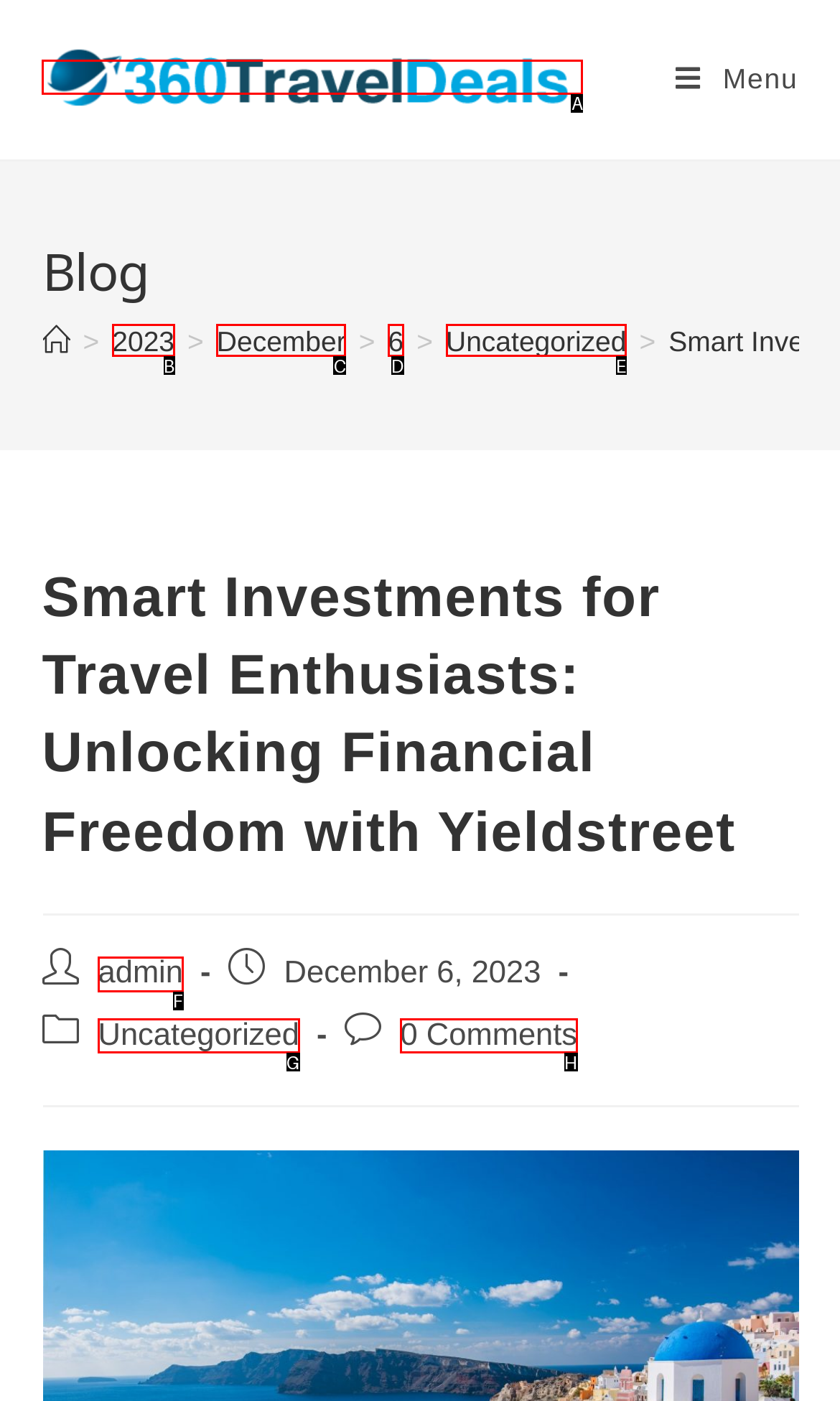Indicate the HTML element that should be clicked to perform the task: Explore the Home & Personal Security category Reply with the letter corresponding to the chosen option.

None